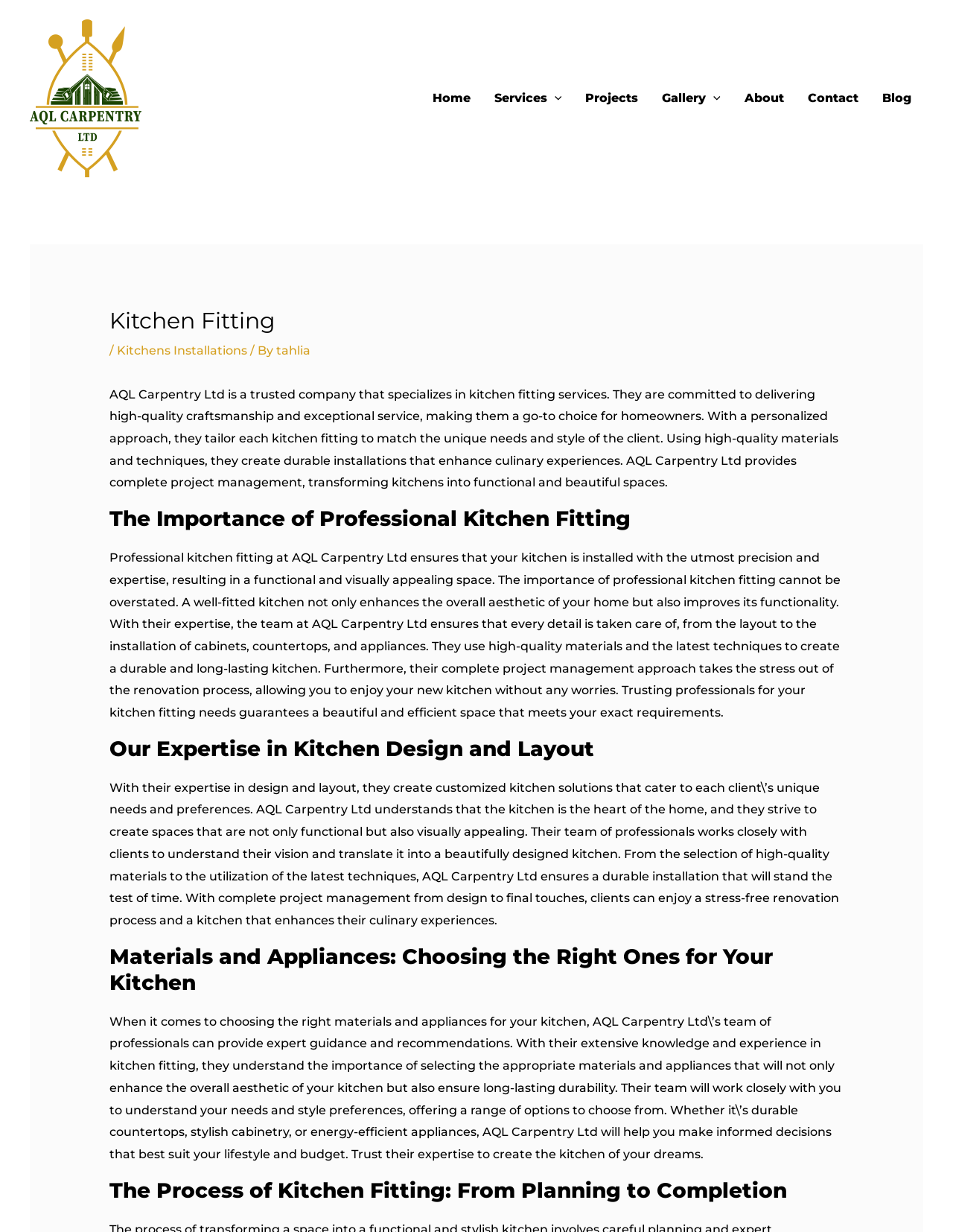Please identify the bounding box coordinates of the region to click in order to complete the given instruction: "Click on the 'About' link". The coordinates should be four float numbers between 0 and 1, i.e., [left, top, right, bottom].

[0.769, 0.059, 0.835, 0.101]